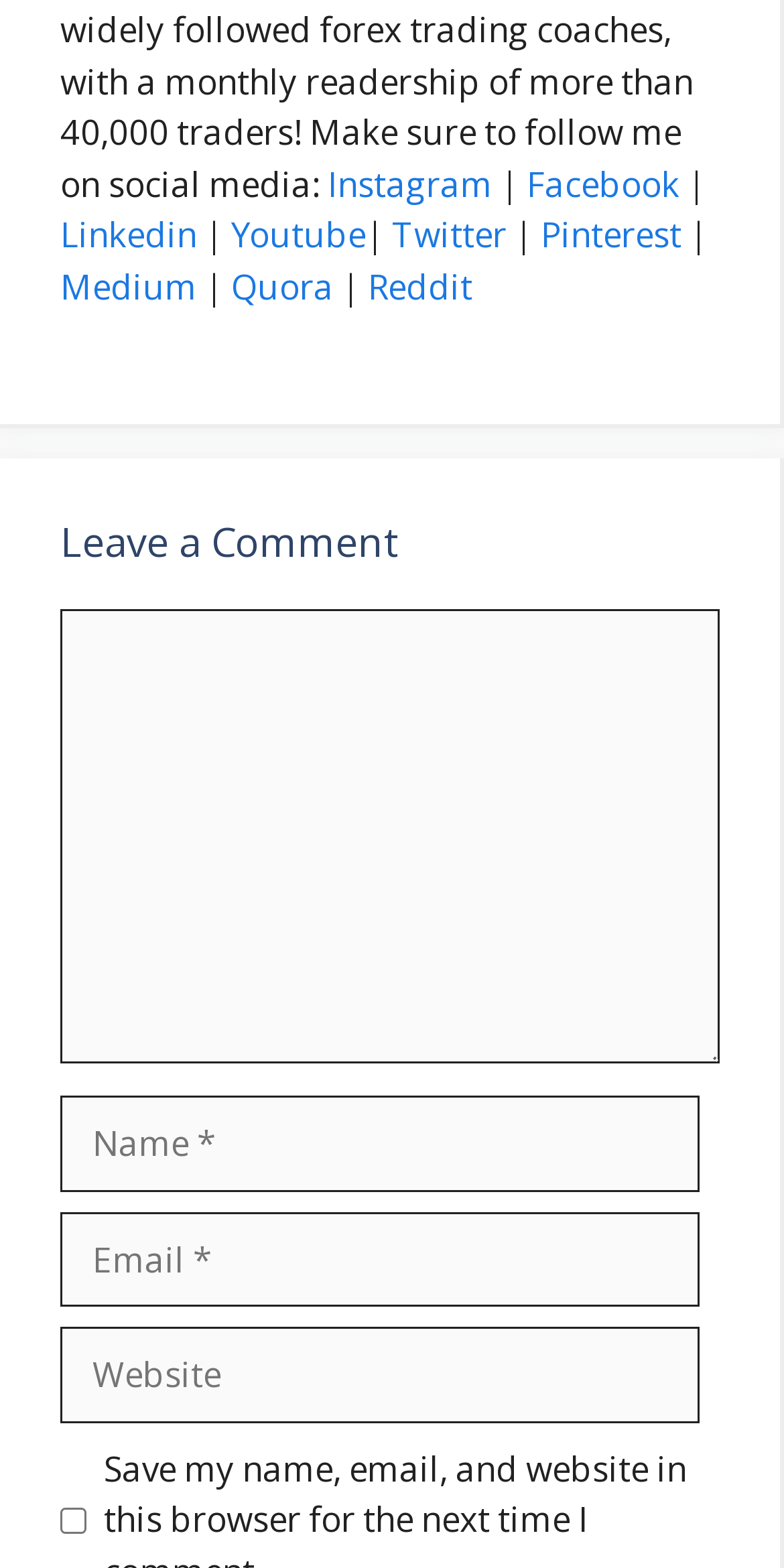Pinpoint the bounding box coordinates of the element to be clicked to execute the instruction: "Check the save my information checkbox".

[0.077, 0.829, 0.11, 0.846]